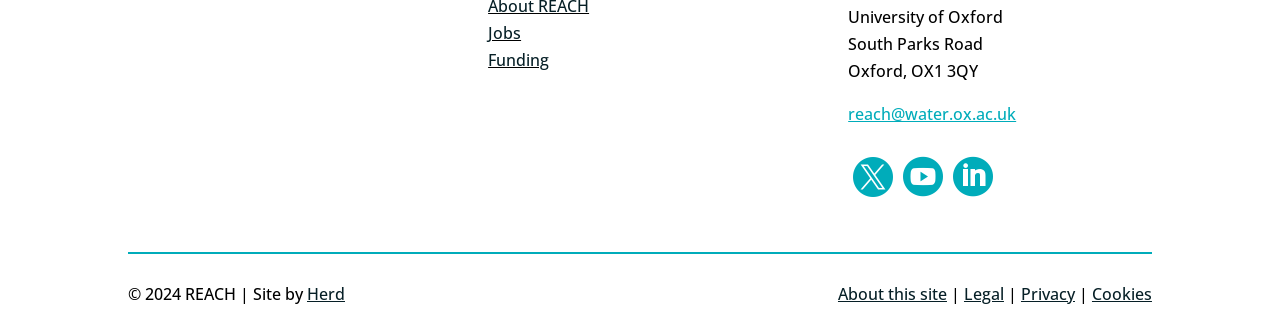Locate the bounding box coordinates of the area you need to click to fulfill this instruction: 'Click on Jobs'. The coordinates must be in the form of four float numbers ranging from 0 to 1: [left, top, right, bottom].

[0.381, 0.066, 0.407, 0.131]